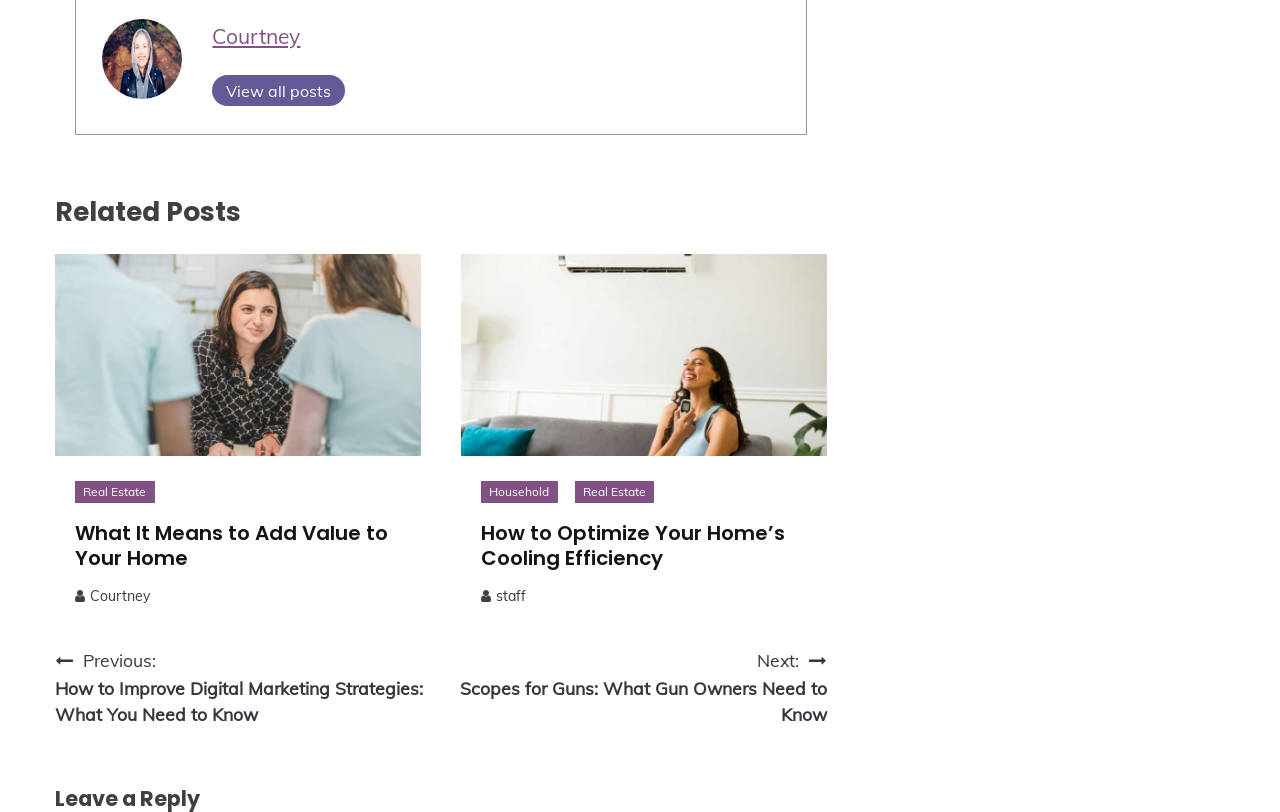Respond with a single word or phrase to the following question:
What is the category of the post 'How to Optimize Your Home's Cooling Efficiency'?

Household